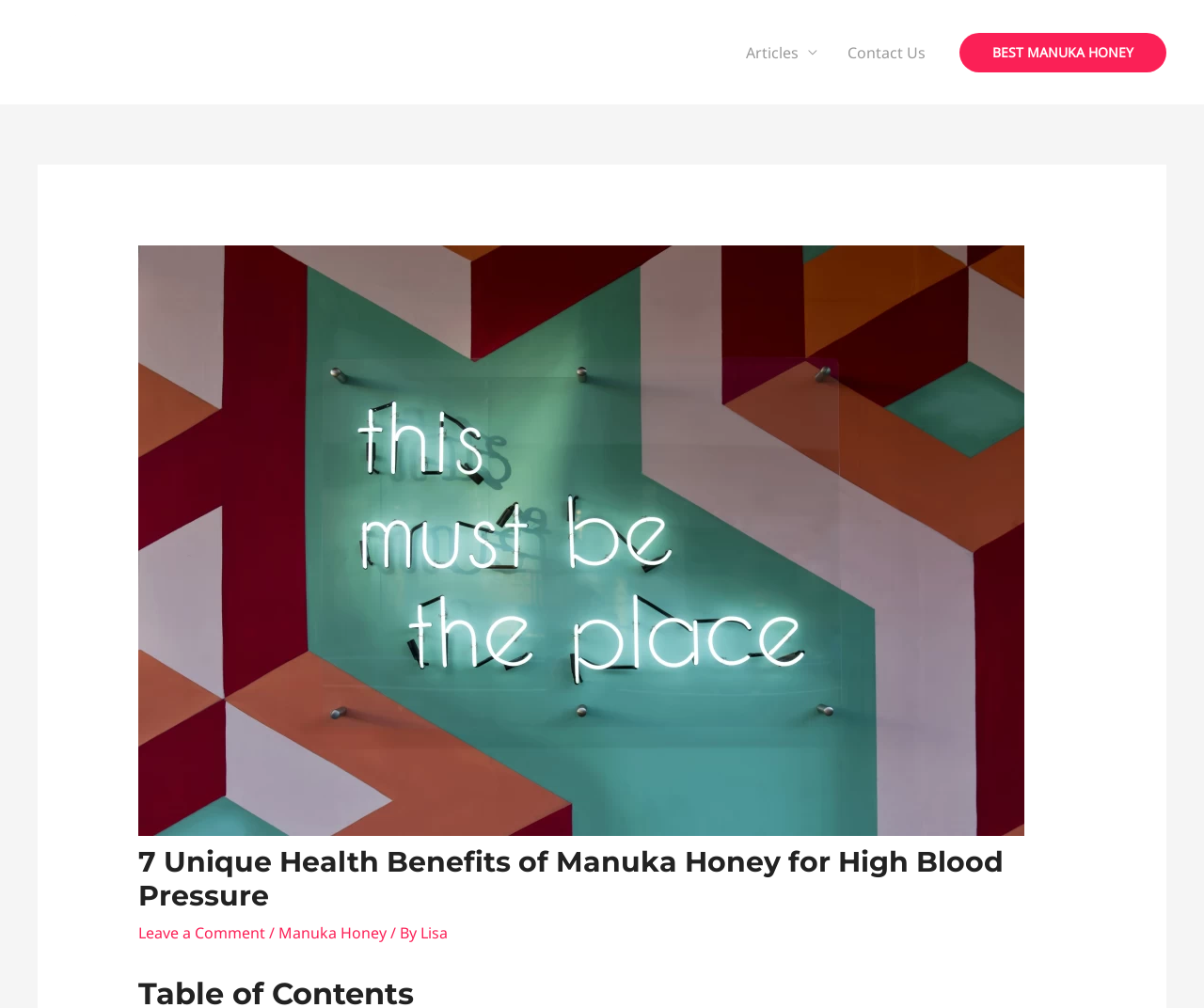Please determine the main heading text of this webpage.

7 Unique Health Benefits of Manuka Honey for High Blood Pressure